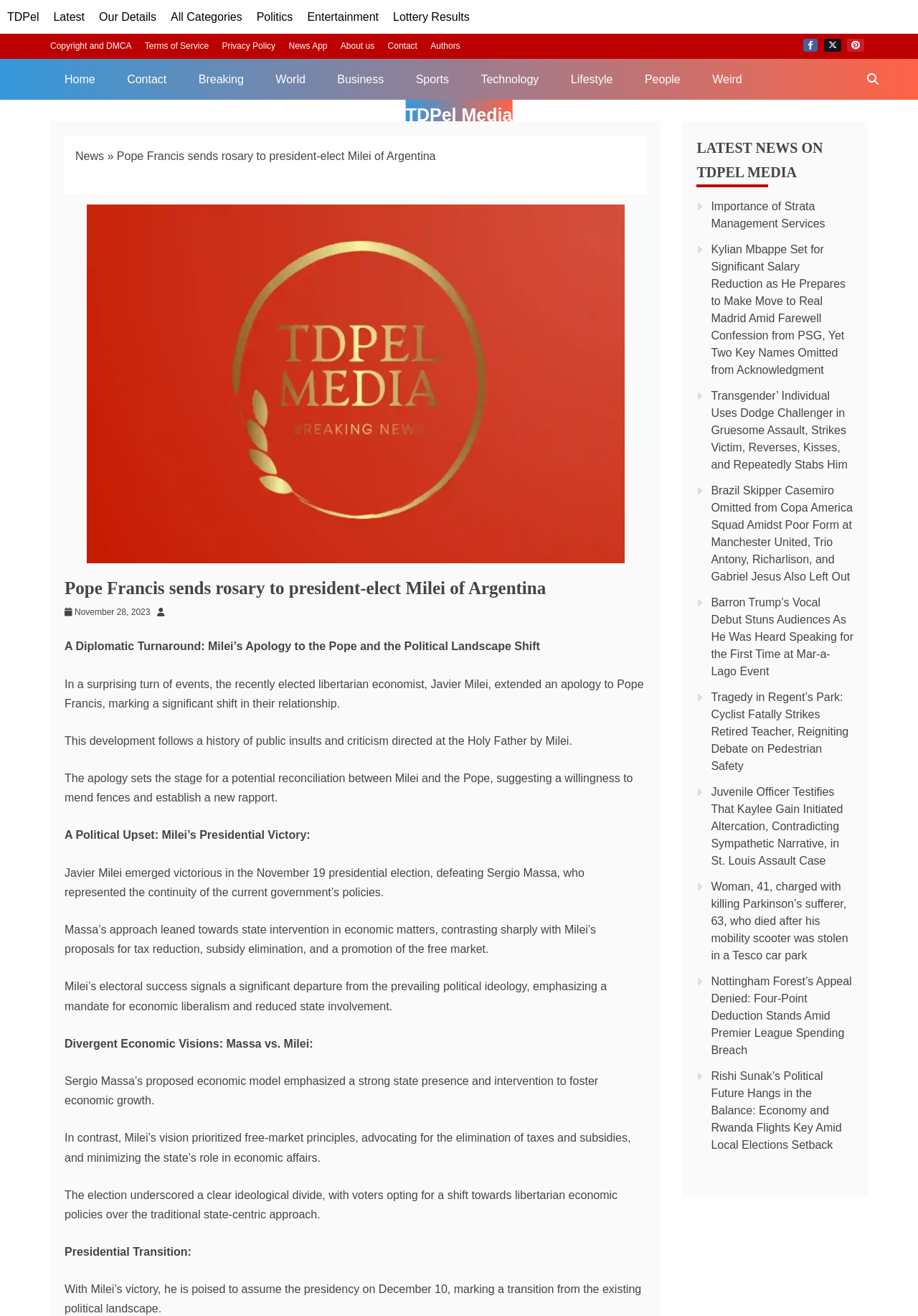Examine the image and give a thorough answer to the following question:
How many links are there in the 'LATEST NEWS ON TDPEL MEDIA' section?

The answer can be found by counting the number of links in the 'LATEST NEWS ON TDPEL MEDIA' section, which is located at the bottom of the webpage. There are 9 links in this section, including 'Importance of Strata Management Services', 'Kylian Mbappe Set for Significant Salary Reduction...', and others.